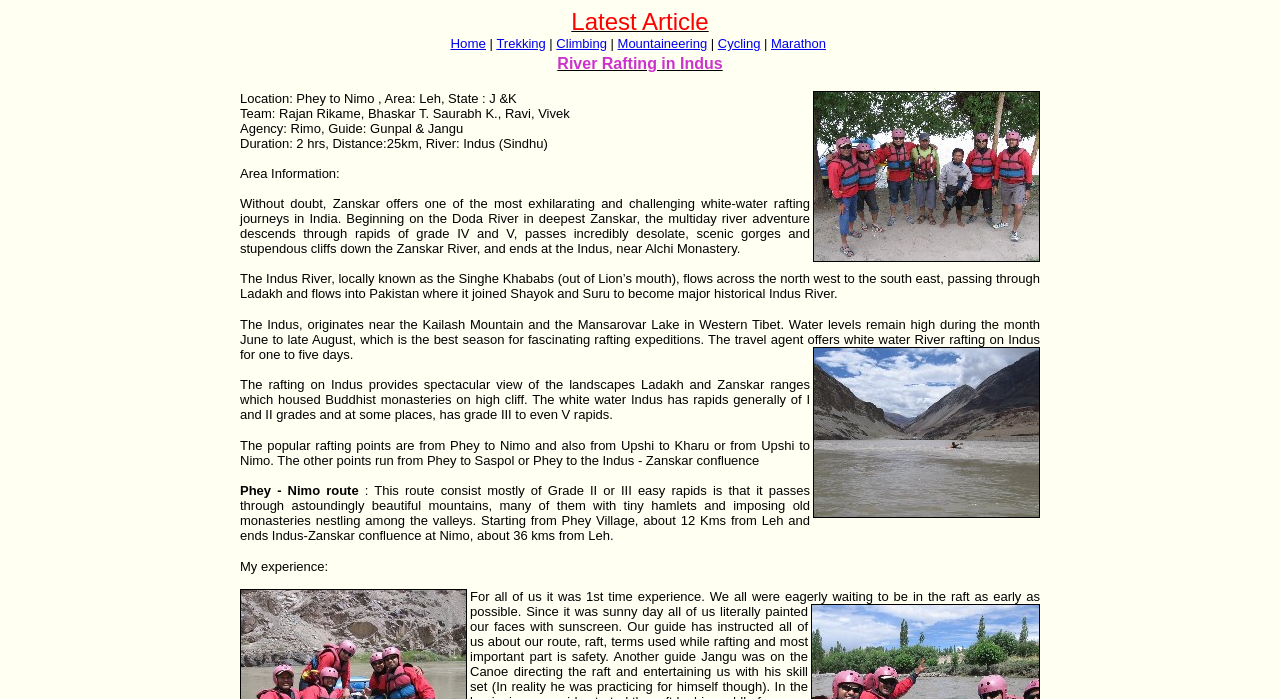Using the details in the image, give a detailed response to the question below:
What is the grade of the rapids in the Indus River?

The article mentions that the white water Indus has rapids generally of I and II grades, and at some places, it has grade III to even V rapids.